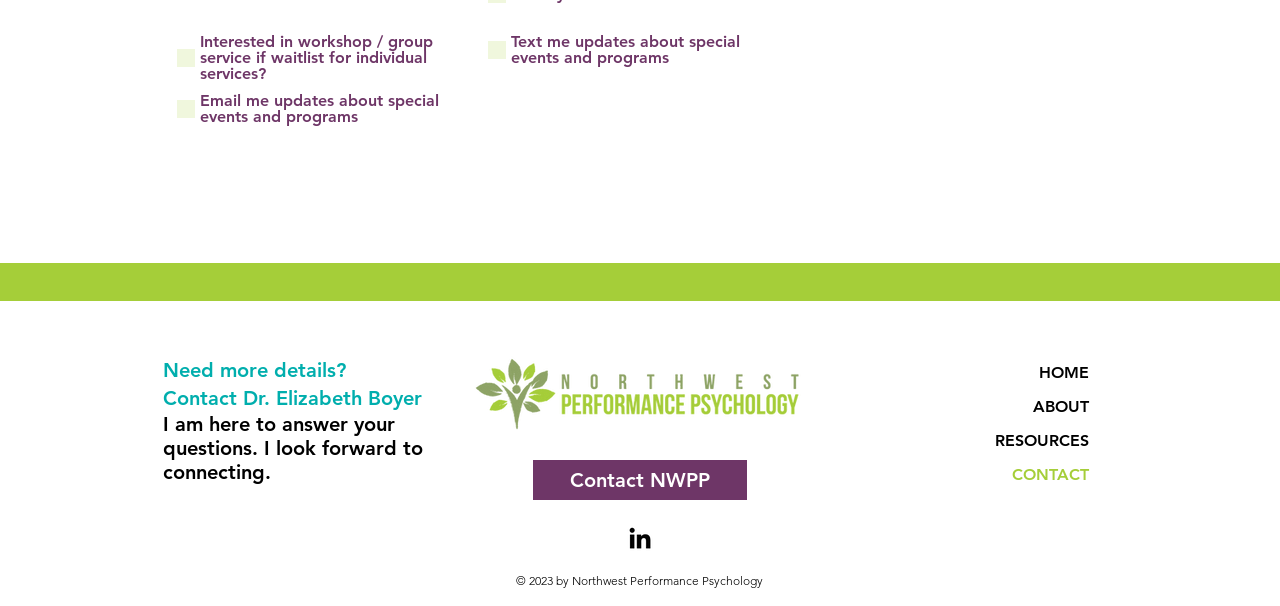Please provide a detailed answer to the question below by examining the image:
Who is the contact person?

The contact person is Dr. Elizabeth Boyer, as indicated by the heading 'Need more details? Contact Dr. Elizabeth Boyer' and the link below it.